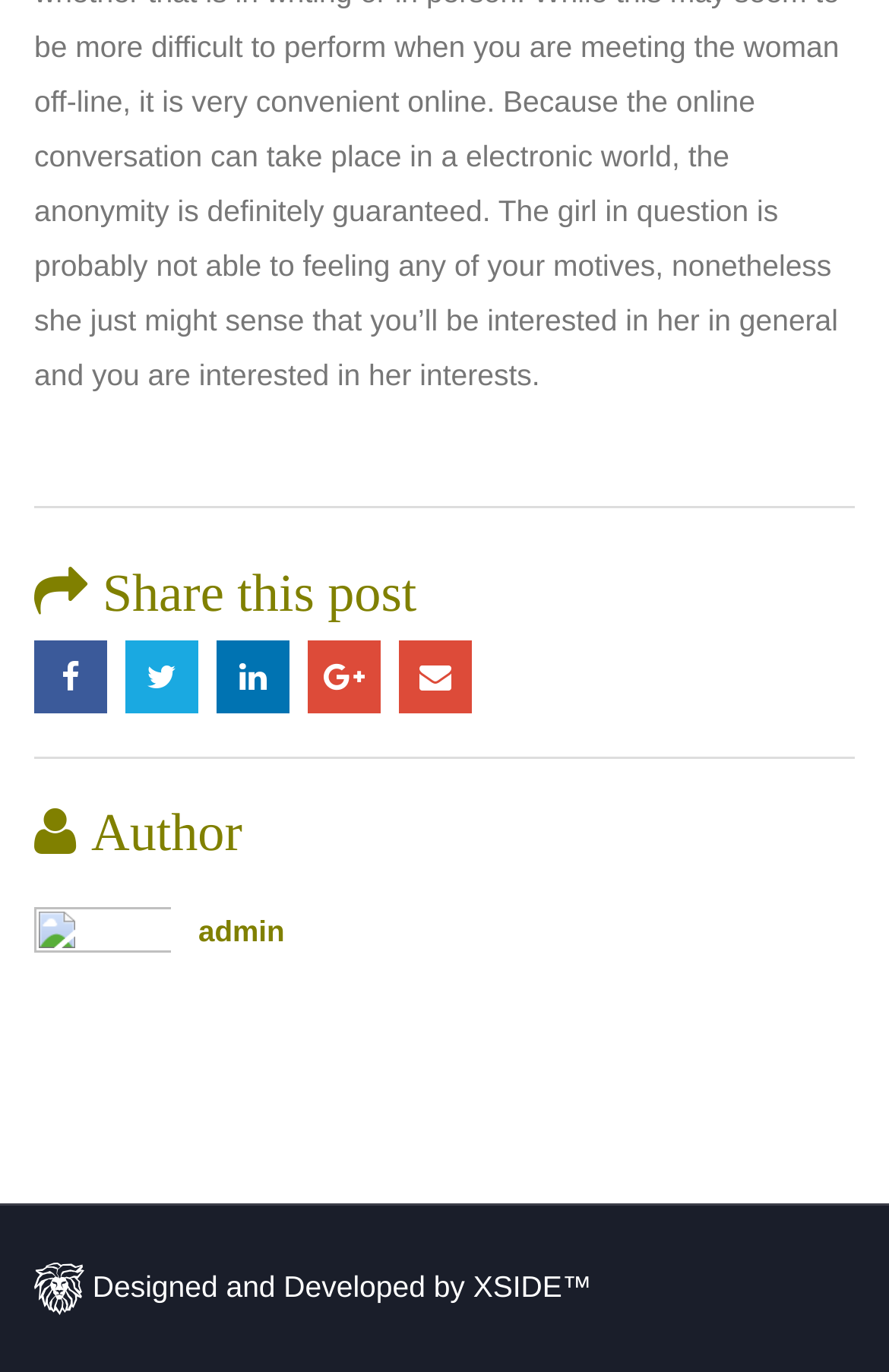Who is the author of this post? Analyze the screenshot and reply with just one word or a short phrase.

admin